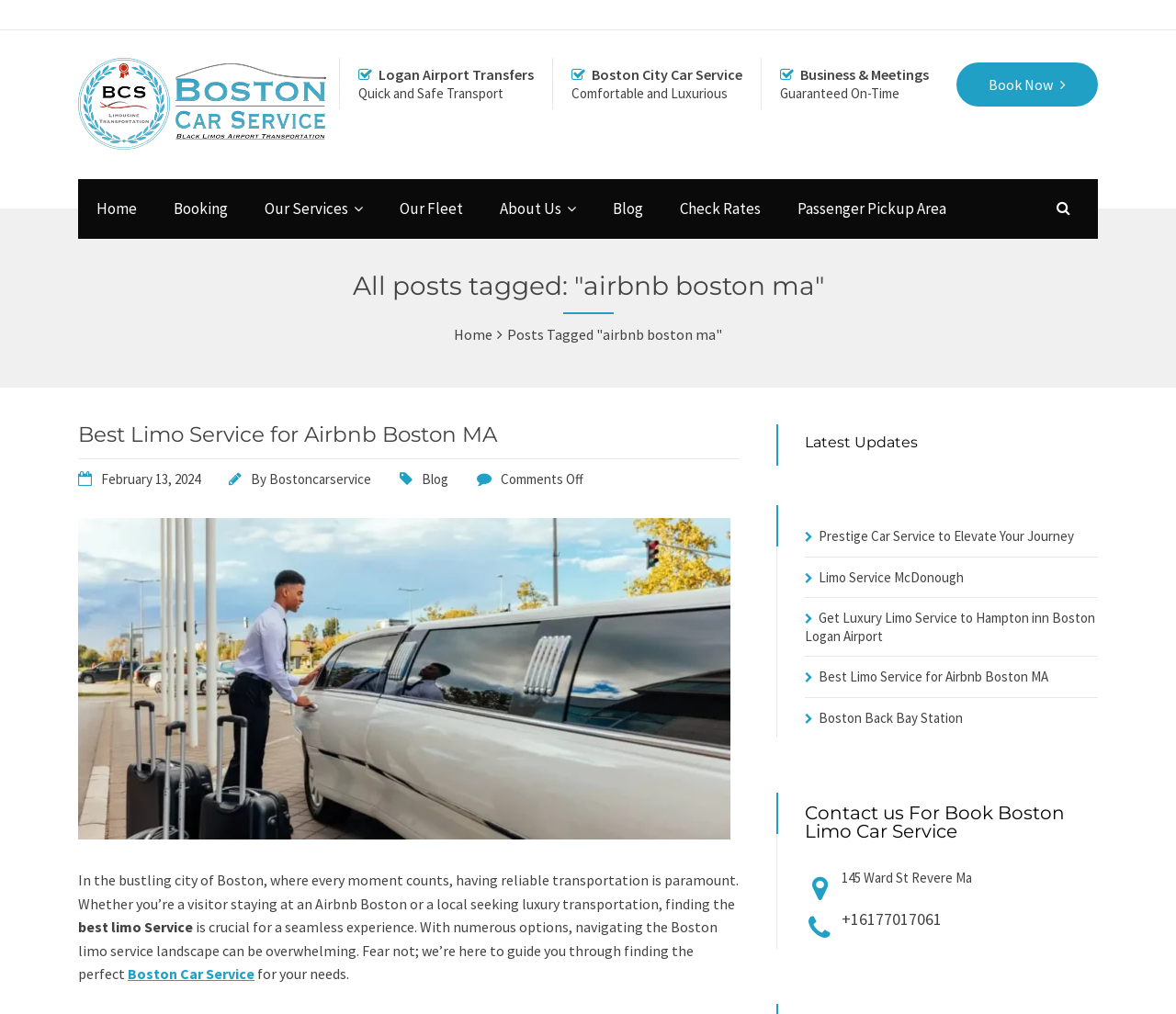What is the name of the car service company? Based on the screenshot, please respond with a single word or phrase.

Boston Car Service